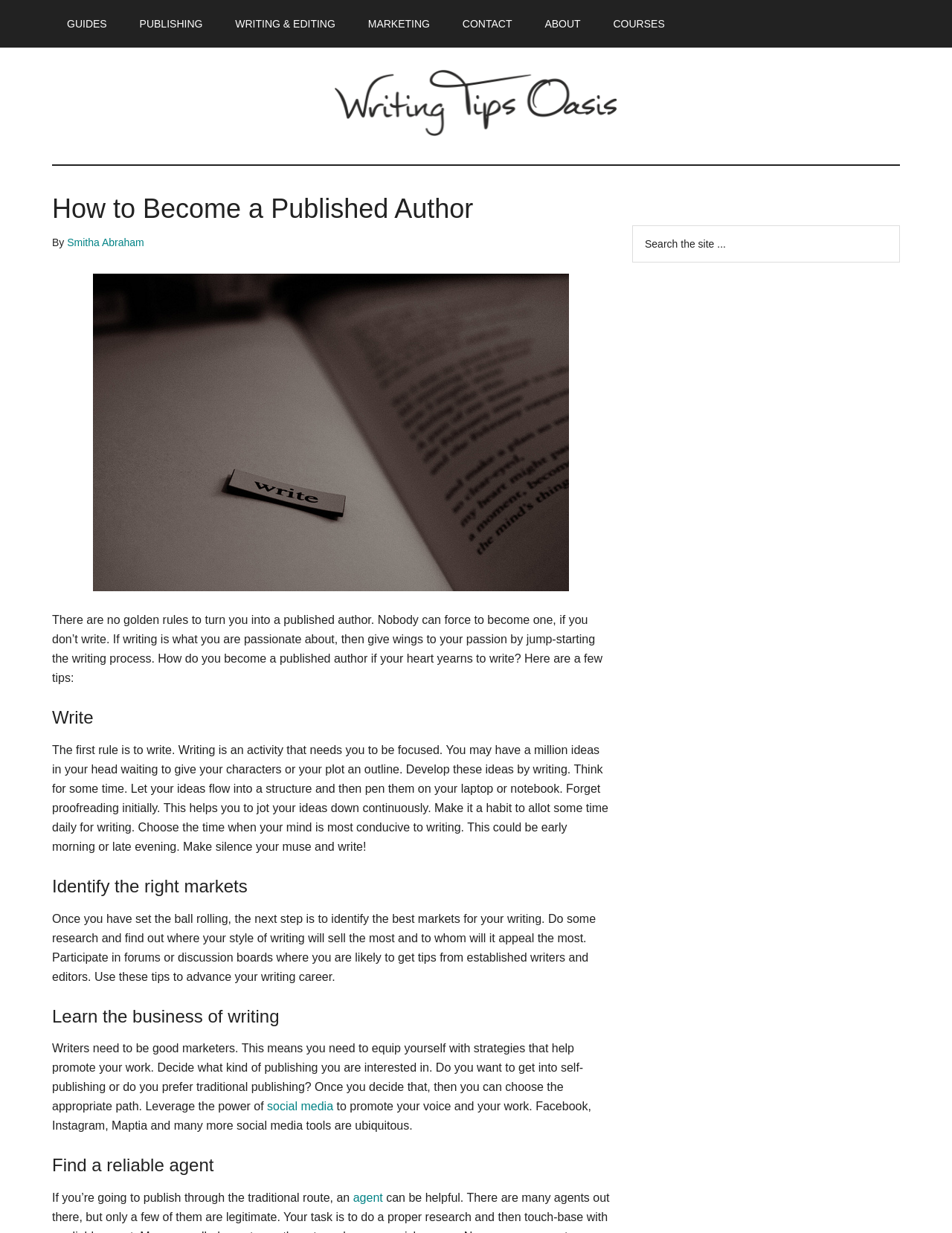Using the given description, provide the bounding box coordinates formatted as (top-left x, top-left y, bottom-right x, bottom-right y), with all values being floating point numbers between 0 and 1. Description: Smitha Abraham

[0.07, 0.192, 0.151, 0.202]